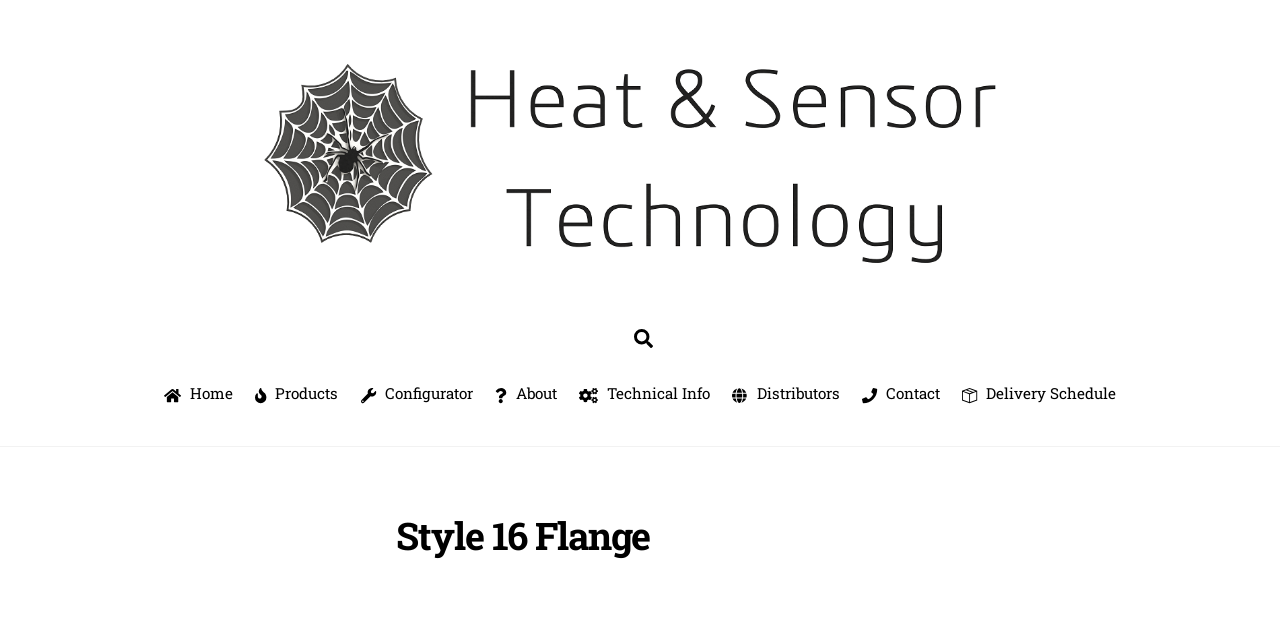Locate the bounding box coordinates of the area that needs to be clicked to fulfill the following instruction: "view technical information". The coordinates should be in the format of four float numbers between 0 and 1, namely [left, top, right, bottom].

[0.445, 0.578, 0.562, 0.645]